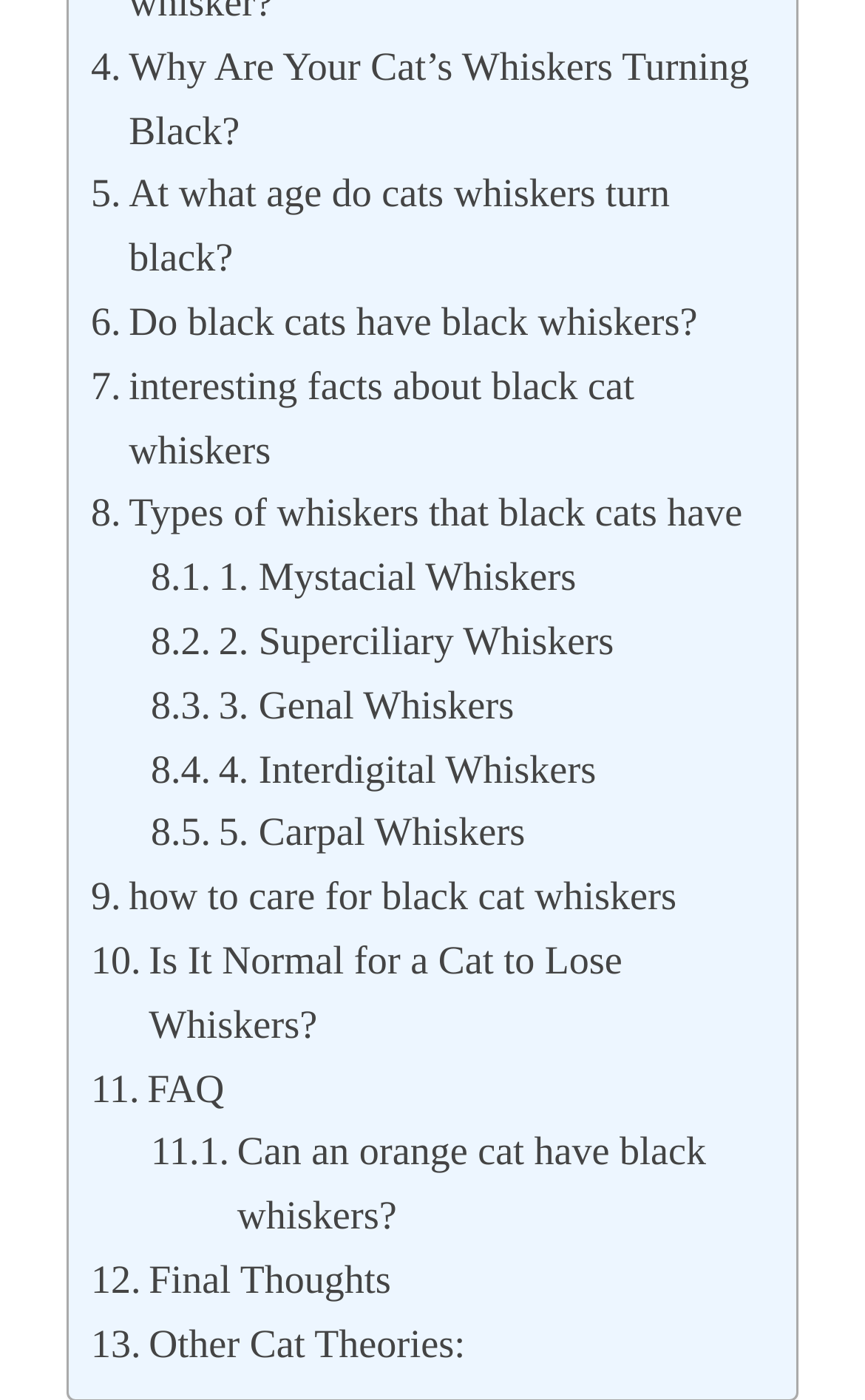Can you determine the bounding box coordinates of the area that needs to be clicked to fulfill the following instruction: "Explore Collection Stickers"?

None